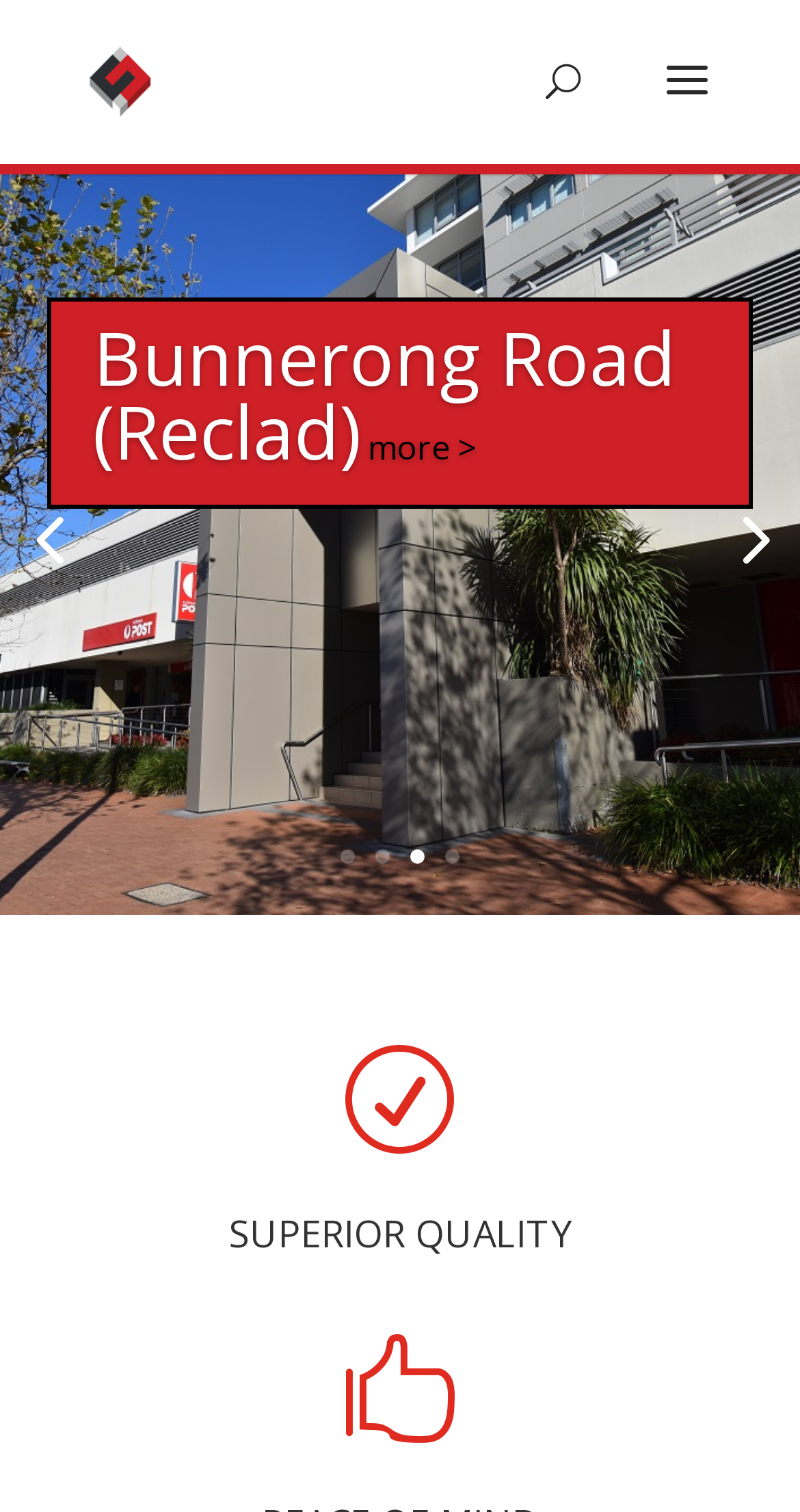Using the given element description, provide the bounding box coordinates (top-left x, top-left y, bottom-right x, bottom-right y) for the corresponding UI element in the screenshot: alt="Complete Facade Solutions"

[0.11, 0.039, 0.51, 0.065]